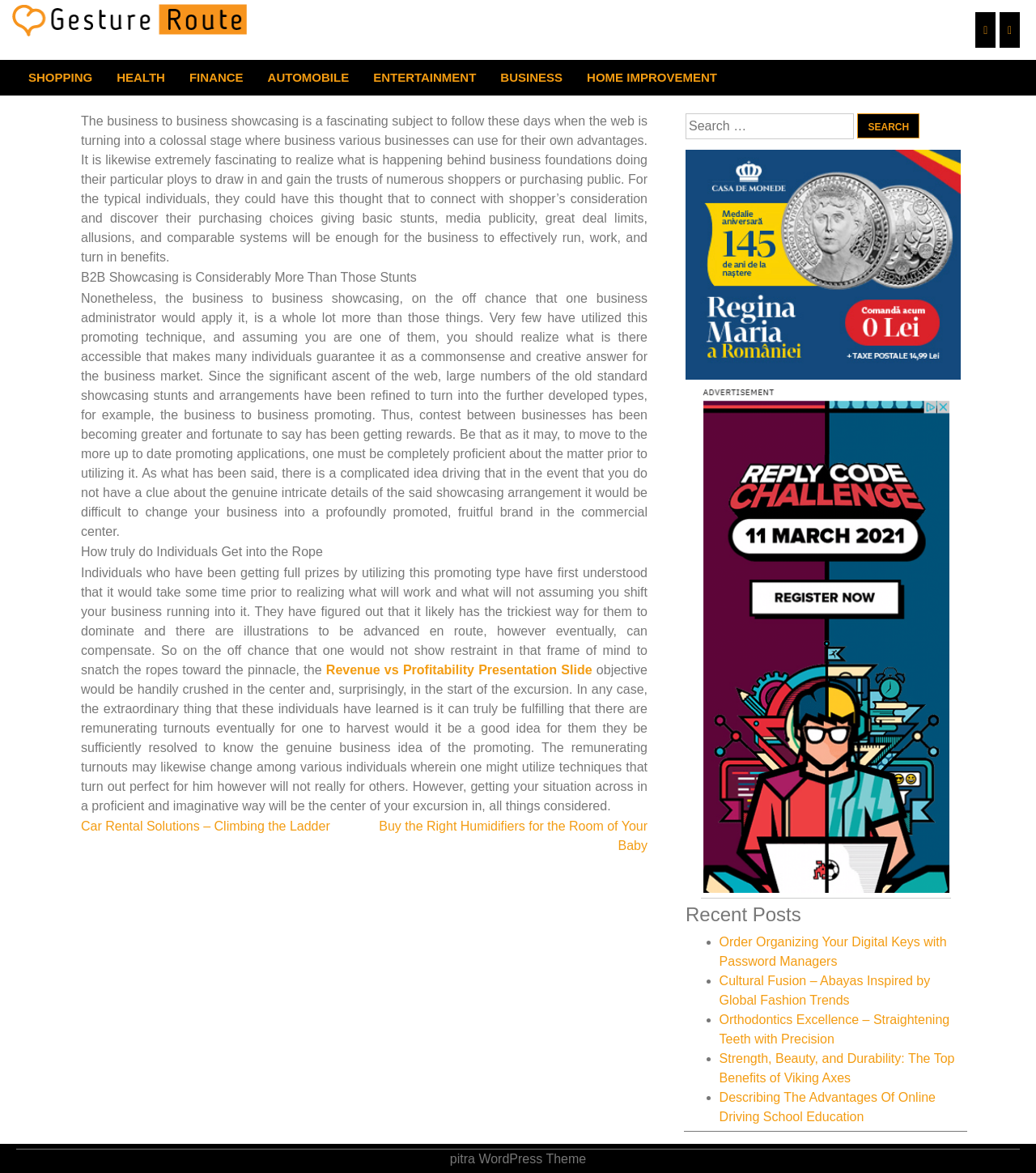Please analyze the image and provide a thorough answer to the question:
What is the category of the link 'AUTOMOBILE'?

The link 'AUTOMOBILE' is categorized under the main category of links, which includes other links such as 'SHOPPING', 'HEALTH', 'FINANCE', etc. These links are likely related to different business categories or industries.